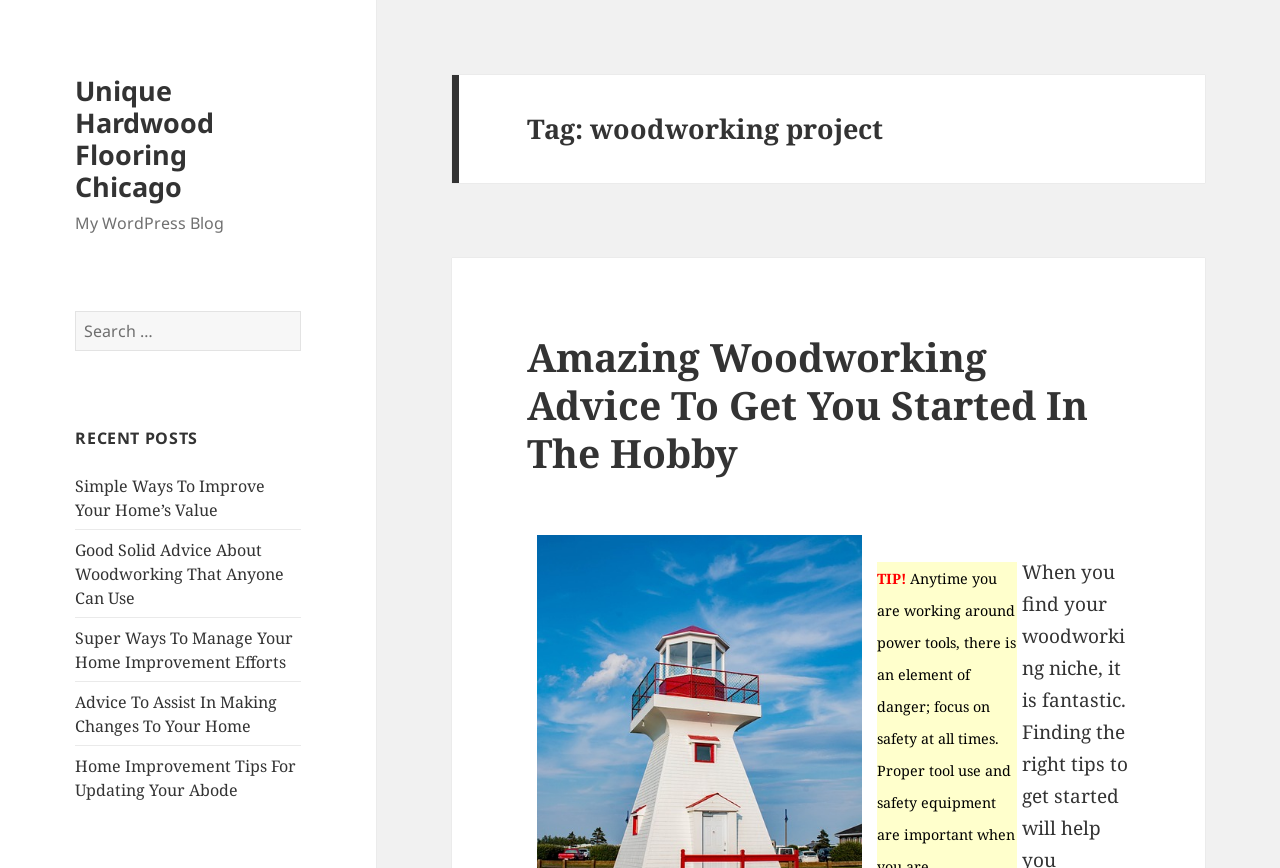Write an extensive caption that covers every aspect of the webpage.

The webpage is about a woodworking project and hardwood flooring in Chicago. At the top left, there is a link to "Unique Hardwood Flooring Chicago" and a static text "My WordPress Blog" positioned below it. To the right of these elements, there is a search bar with a label "Search for:" and a button labeled "SEARCH".

Below the search bar, there is a heading "RECENT POSTS" followed by five links to different articles related to home improvement and woodworking, such as "Simple Ways To Improve Your Home’s Value" and "Good Solid Advice About Woodworking That Anyone Can Use". These links are stacked vertically, with the first one starting from the top left and the last one ending at the bottom left.

On the right side of the page, there is a header section with a heading "Tag: woodworking project" at the top. Below it, there is another heading "Amazing Woodworking Advice To Get You Started In The Hobby" followed by a link to the same article. At the bottom right, there is a static text "TIP!".

Overall, the webpage appears to be a blog or a website focused on woodworking and home improvement, with a prominent search bar and a list of recent posts on the left, and a header section with related tags and articles on the right.